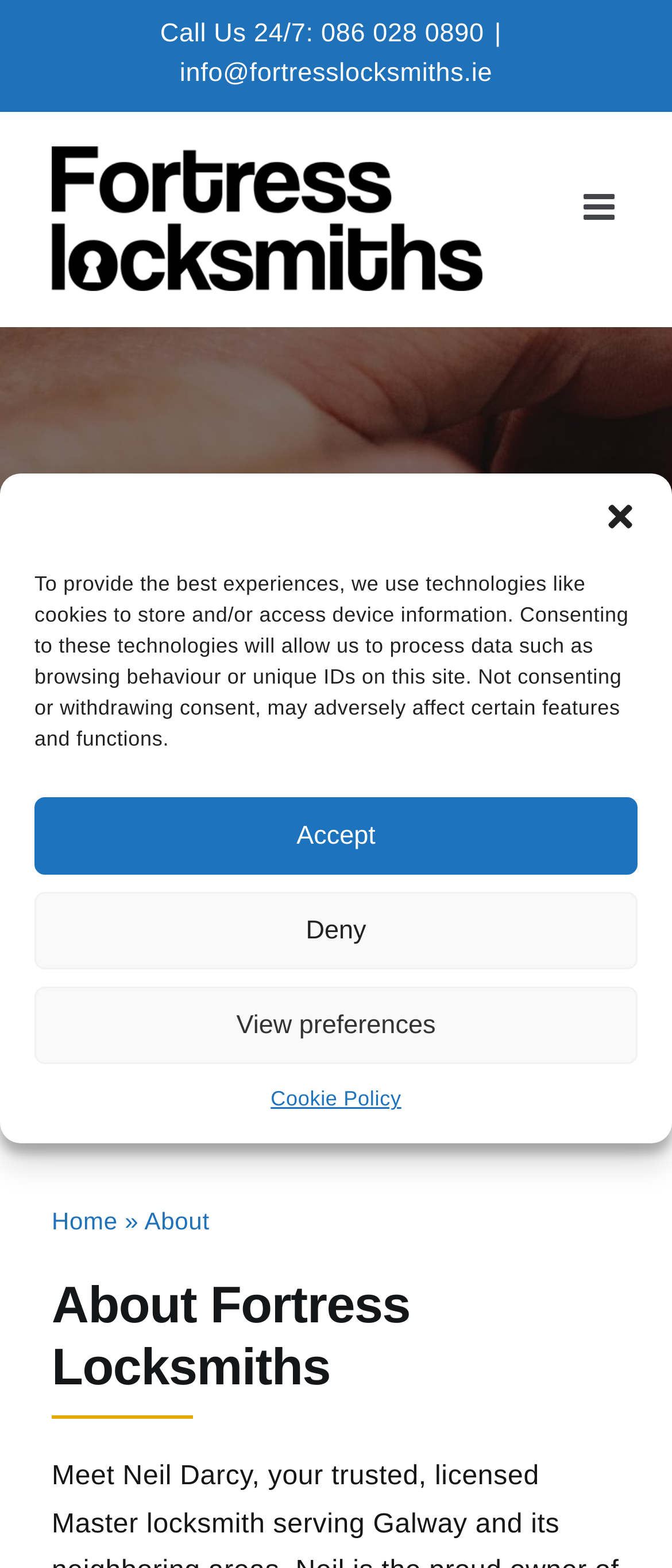Please identify the bounding box coordinates of the clickable region that I should interact with to perform the following instruction: "Call the locksmith". The coordinates should be expressed as four float numbers between 0 and 1, i.e., [left, top, right, bottom].

[0.238, 0.012, 0.72, 0.031]